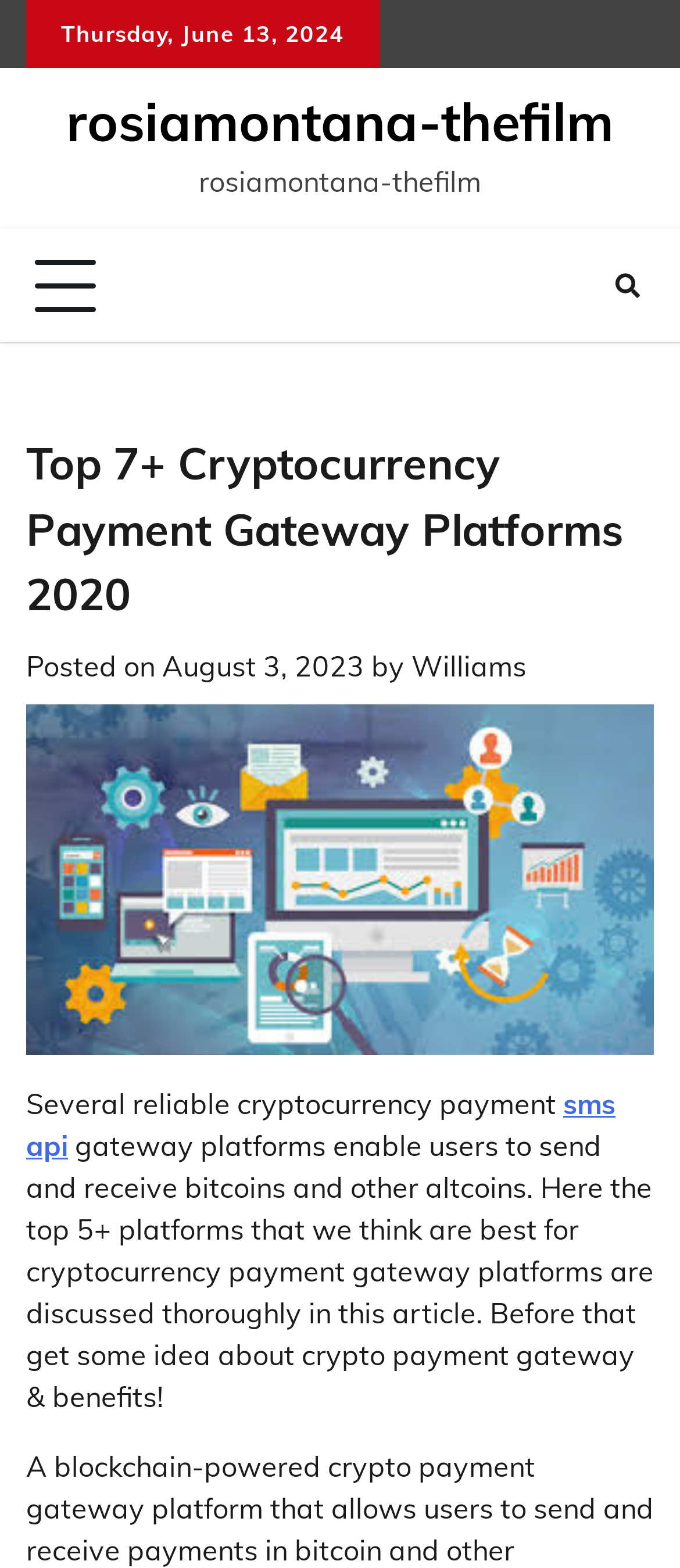Refer to the image and answer the question with as much detail as possible: What is located at the top-right corner of the webpage?

I found the button by analyzing the bounding box coordinates of the elements. The button has a bounding box of [0.051, 0.163, 0.141, 0.202], which indicates that it is located at the top-right corner of the webpage.